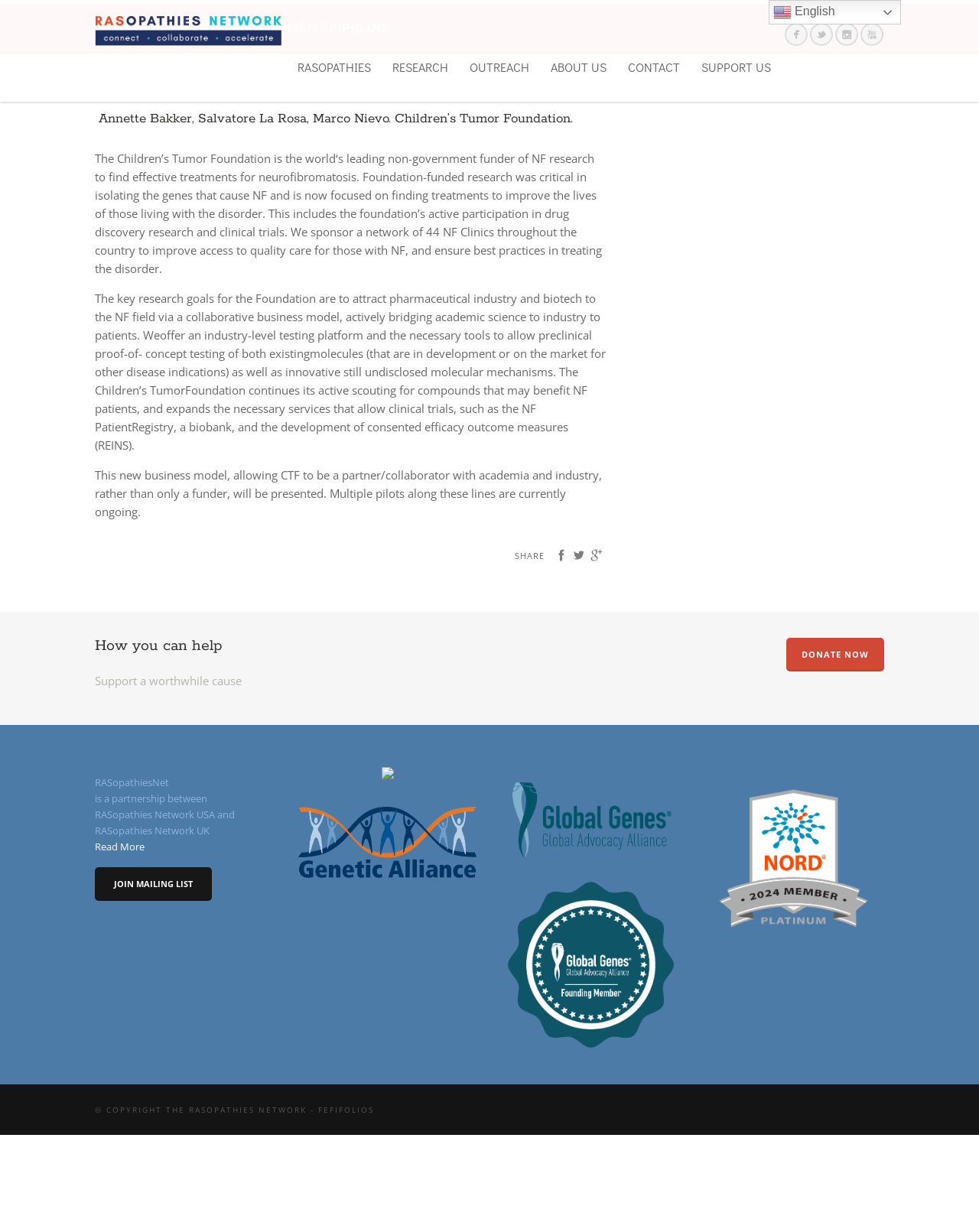Please identify the bounding box coordinates of the clickable element to fulfill the following instruction: "Click on ABOUT US link". The coordinates should be four float numbers between 0 and 1, i.e., [left, top, right, bottom].

[0.552, 0.045, 0.63, 0.064]